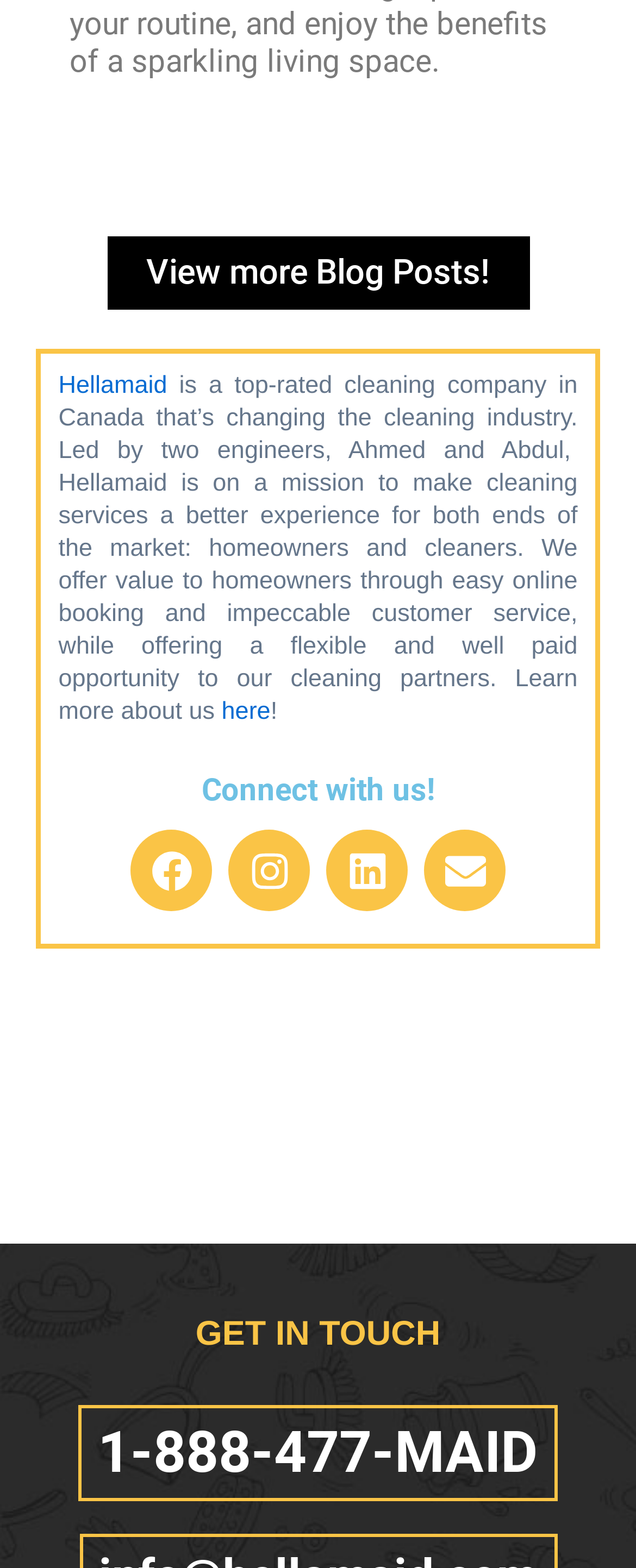How many social media platforms are listed?
Respond with a short answer, either a single word or a phrase, based on the image.

4